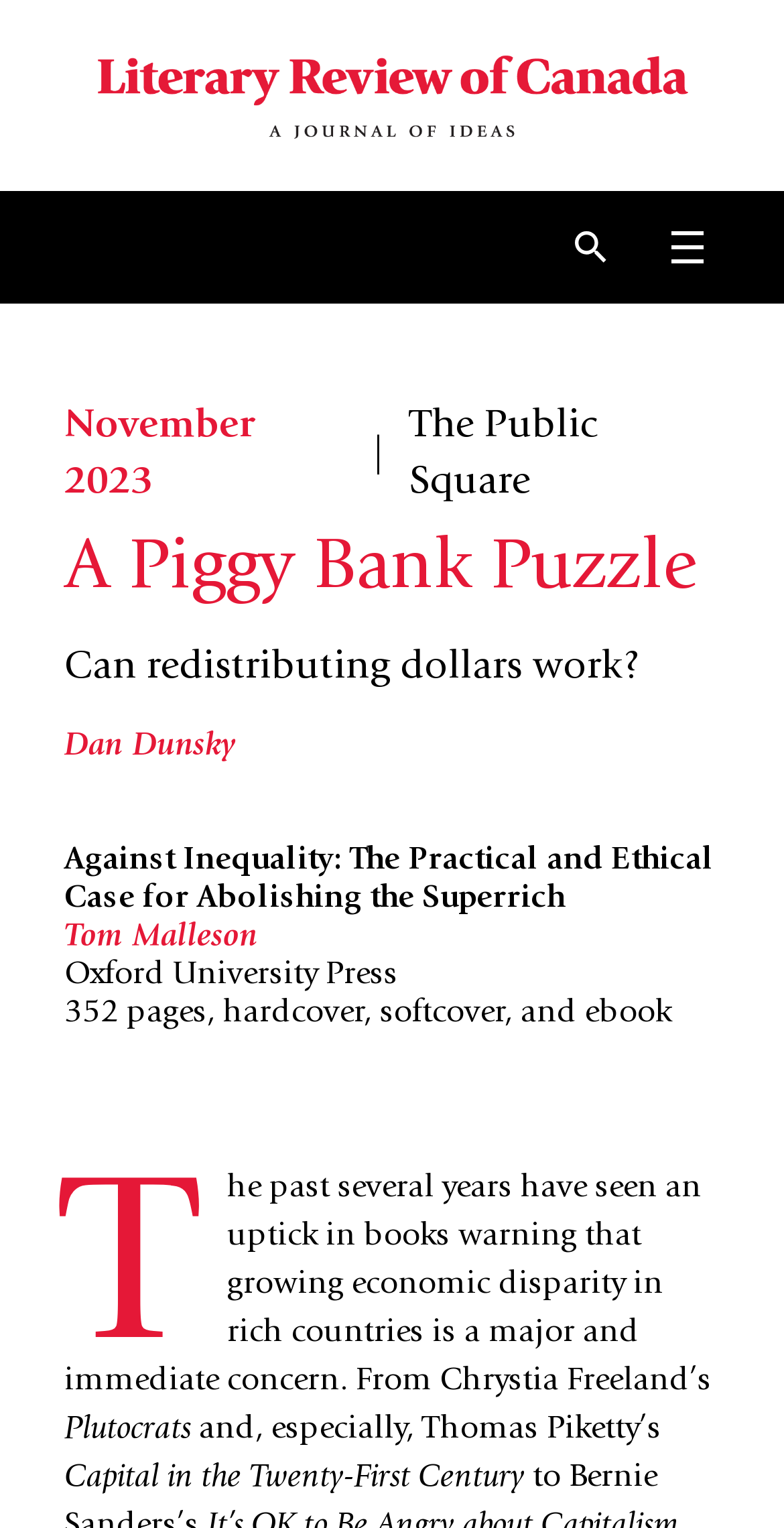Examine the screenshot and answer the question in as much detail as possible: How many pages does the book have?

I found the page count by looking at the static text element that describes the book's details, including the page count '352 pages, hardcover, softcover, and ebook'.